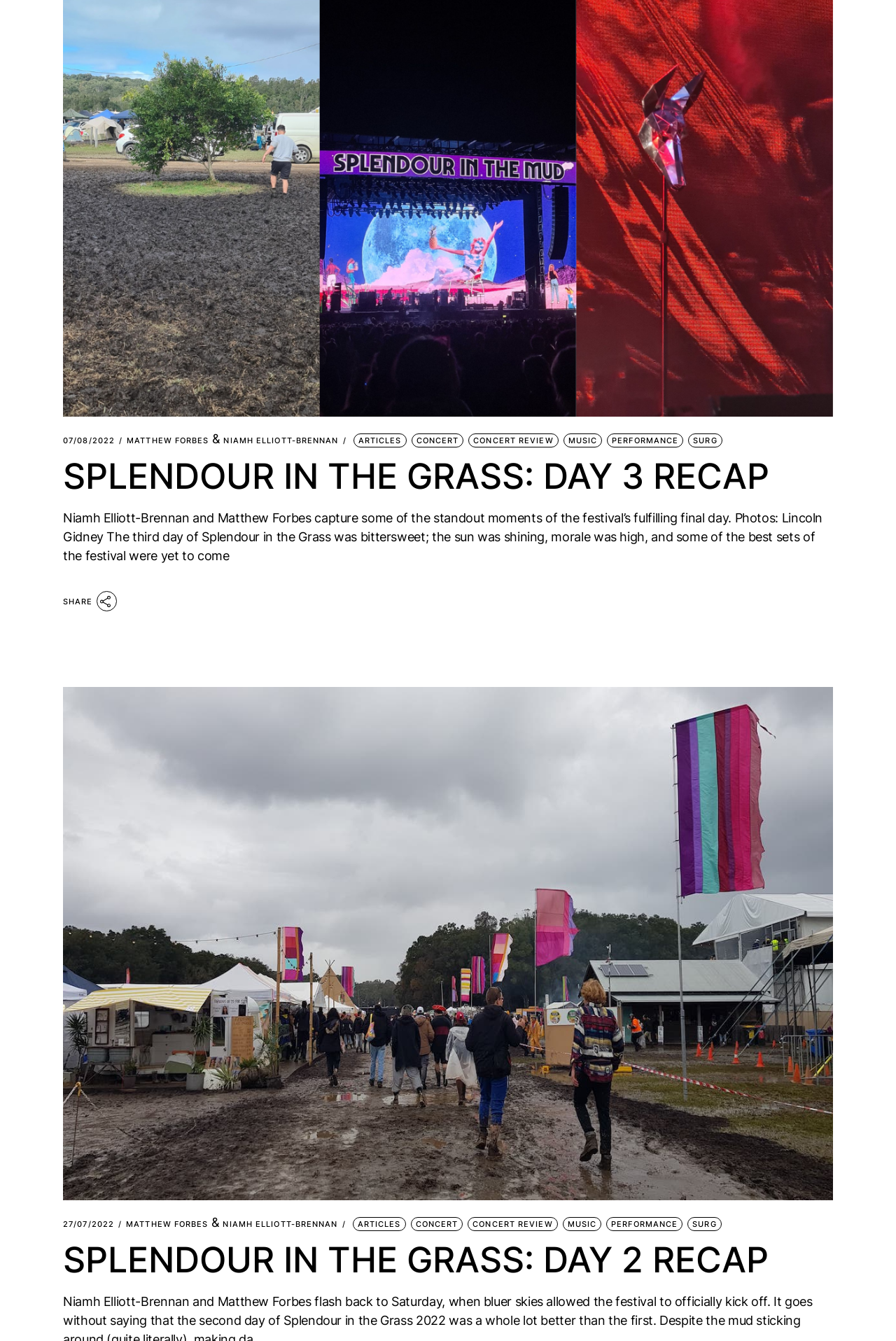Please mark the bounding box coordinates of the area that should be clicked to carry out the instruction: "Read music articles".

[0.628, 0.908, 0.671, 0.918]